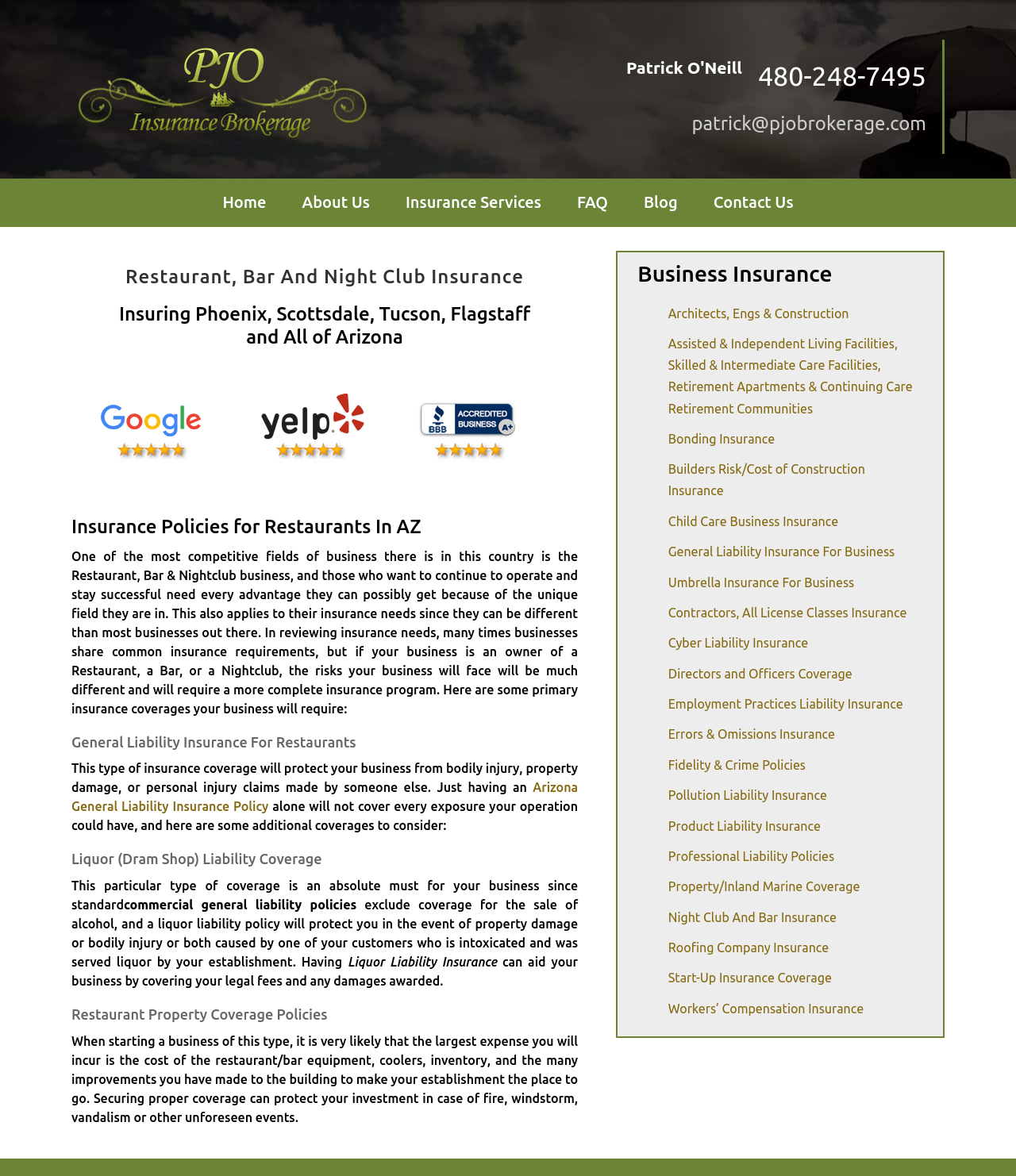What type of insurance is required for restaurants in Arizona?
Look at the image and provide a short answer using one word or a phrase.

General Liability Insurance